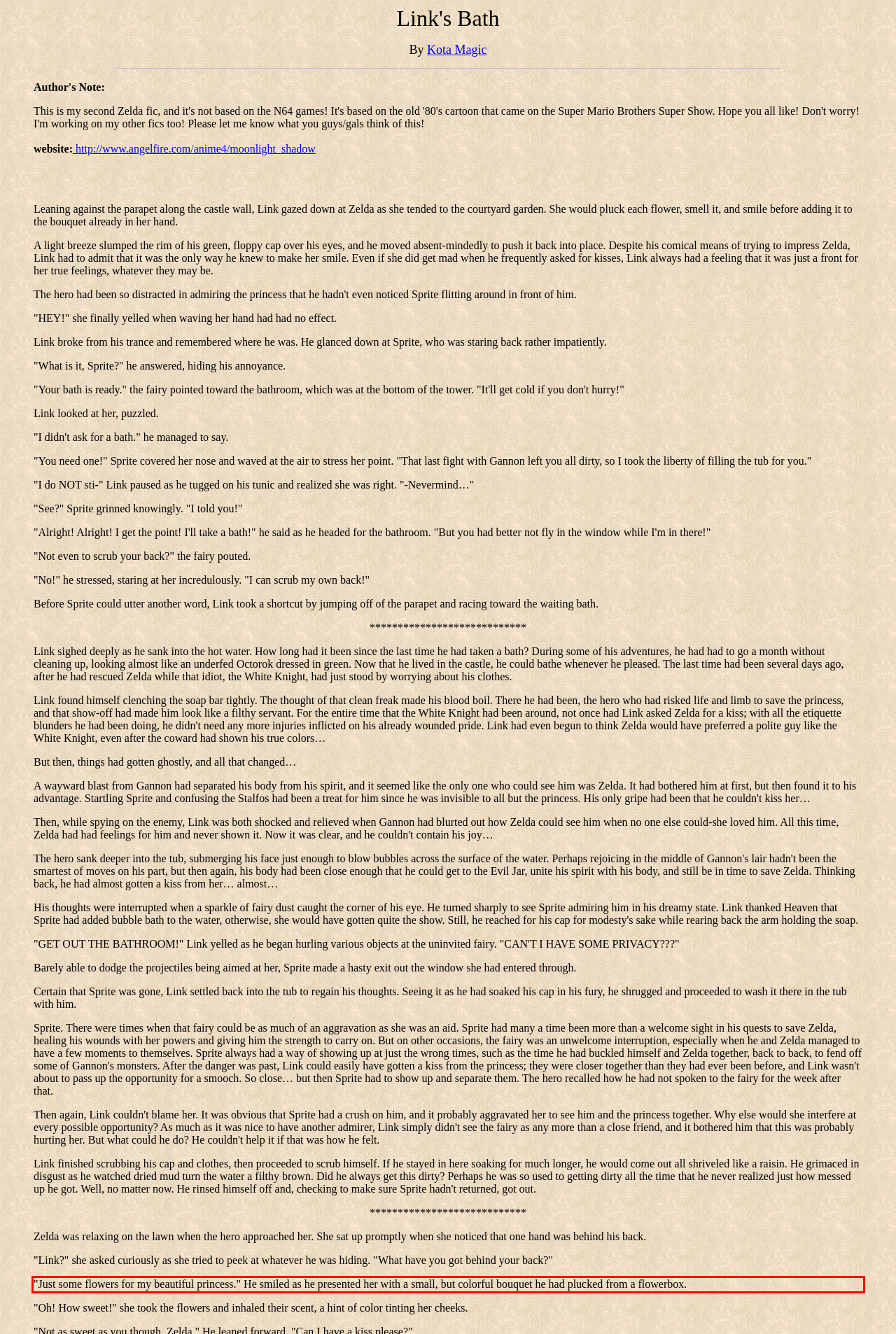Within the screenshot of a webpage, identify the red bounding box and perform OCR to capture the text content it contains.

"Just some flowers for my beautiful princess." He smiled as he presented her with a small, but colorful bouquet he had plucked from a flowerbox.